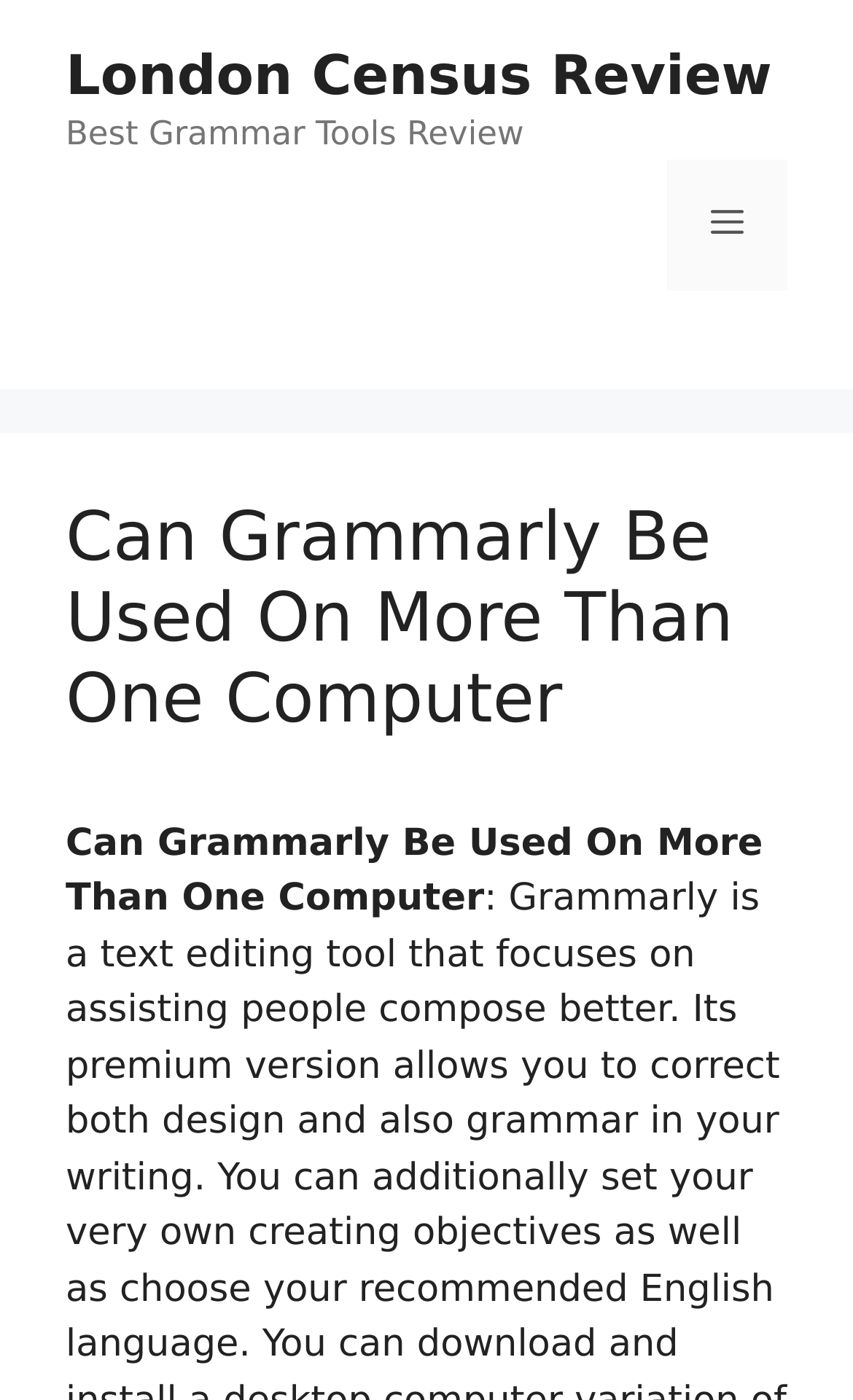Elaborate on the webpage's design and content in a detailed caption.

The webpage is about Grammarly, a text editing tool that helps people compose better. At the top of the page, there is a banner that spans the entire width, taking up about a quarter of the page's height. Within the banner, there are a few elements: a link to "London Census Review" on the left, a static text "Best Grammar Tools Review" next to it, and a navigation menu toggle button on the right, labeled "Menu". 

Below the banner, there is a main content section that occupies most of the page. It has a heading that reads "Can Grammarly Be Used On More Than One Computer", which is centered and takes up about a quarter of the page's height.